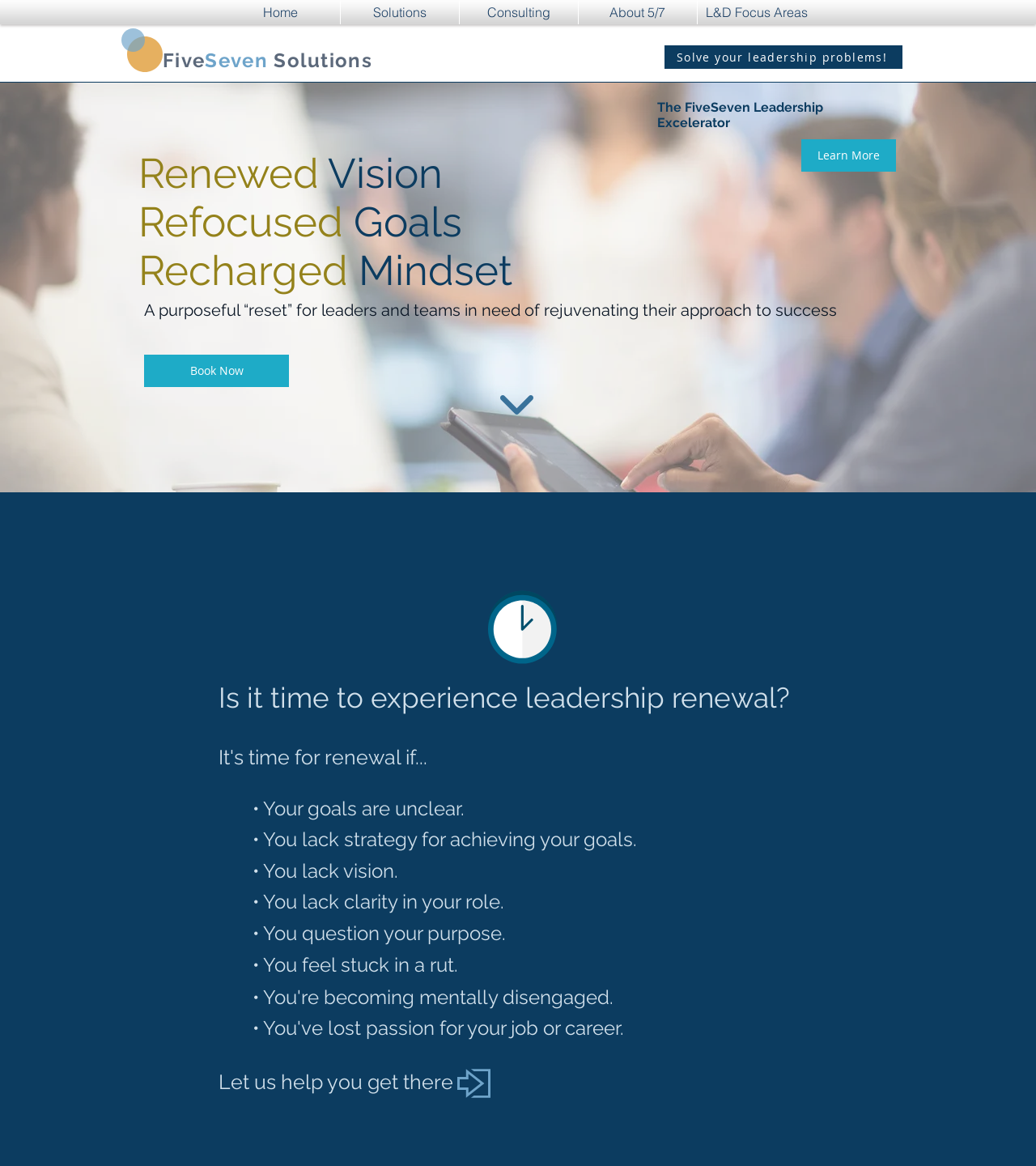Determine the bounding box coordinates for the area that needs to be clicked to fulfill this task: "Click on the 'Home' link". The coordinates must be given as four float numbers between 0 and 1, i.e., [left, top, right, bottom].

[0.213, 0.001, 0.328, 0.021]